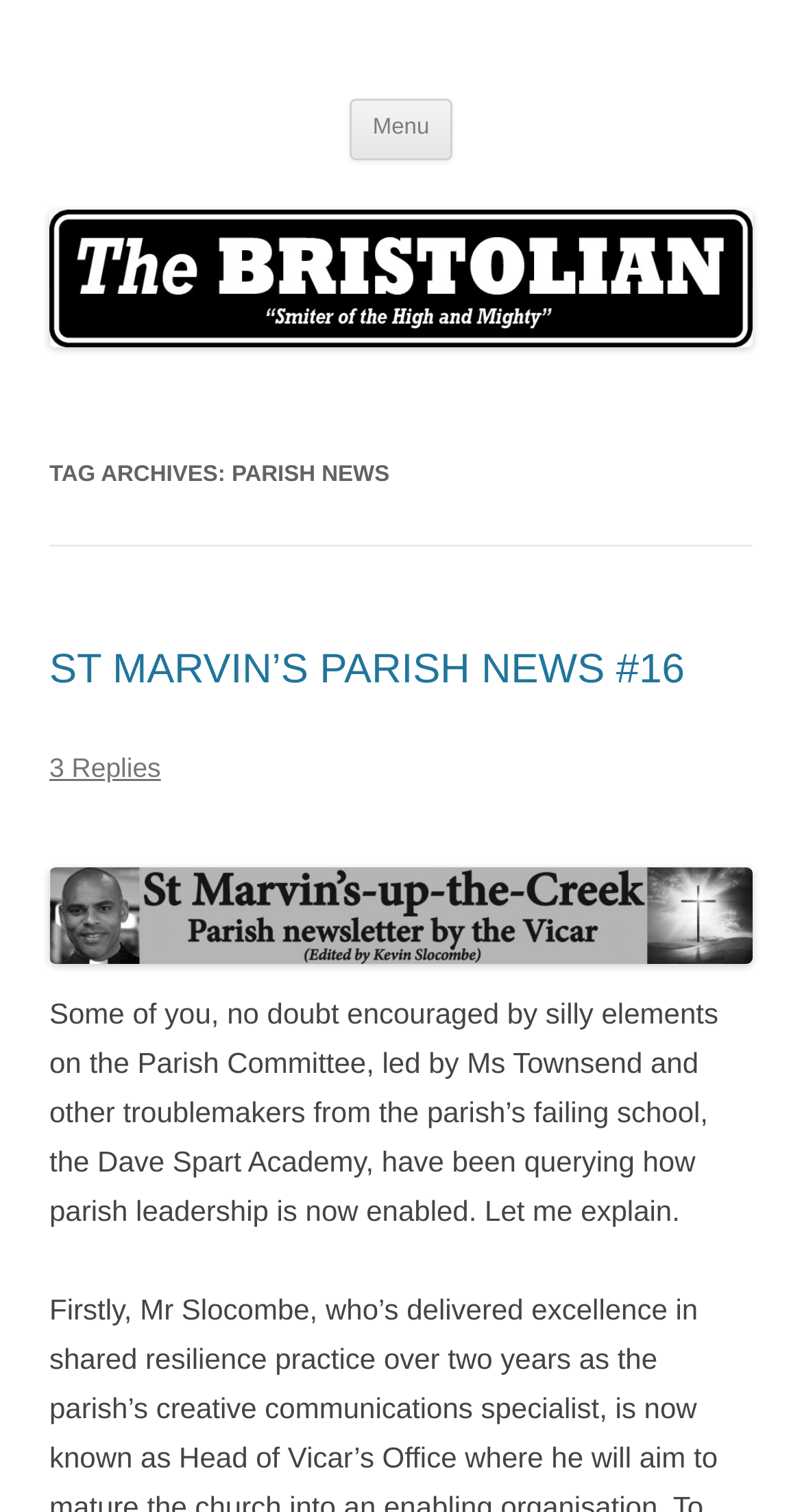Identify the bounding box coordinates for the UI element described as: "The BRISTOLIAN". The coordinates should be provided as four floats between 0 and 1: [left, top, right, bottom].

[0.062, 0.033, 0.563, 0.075]